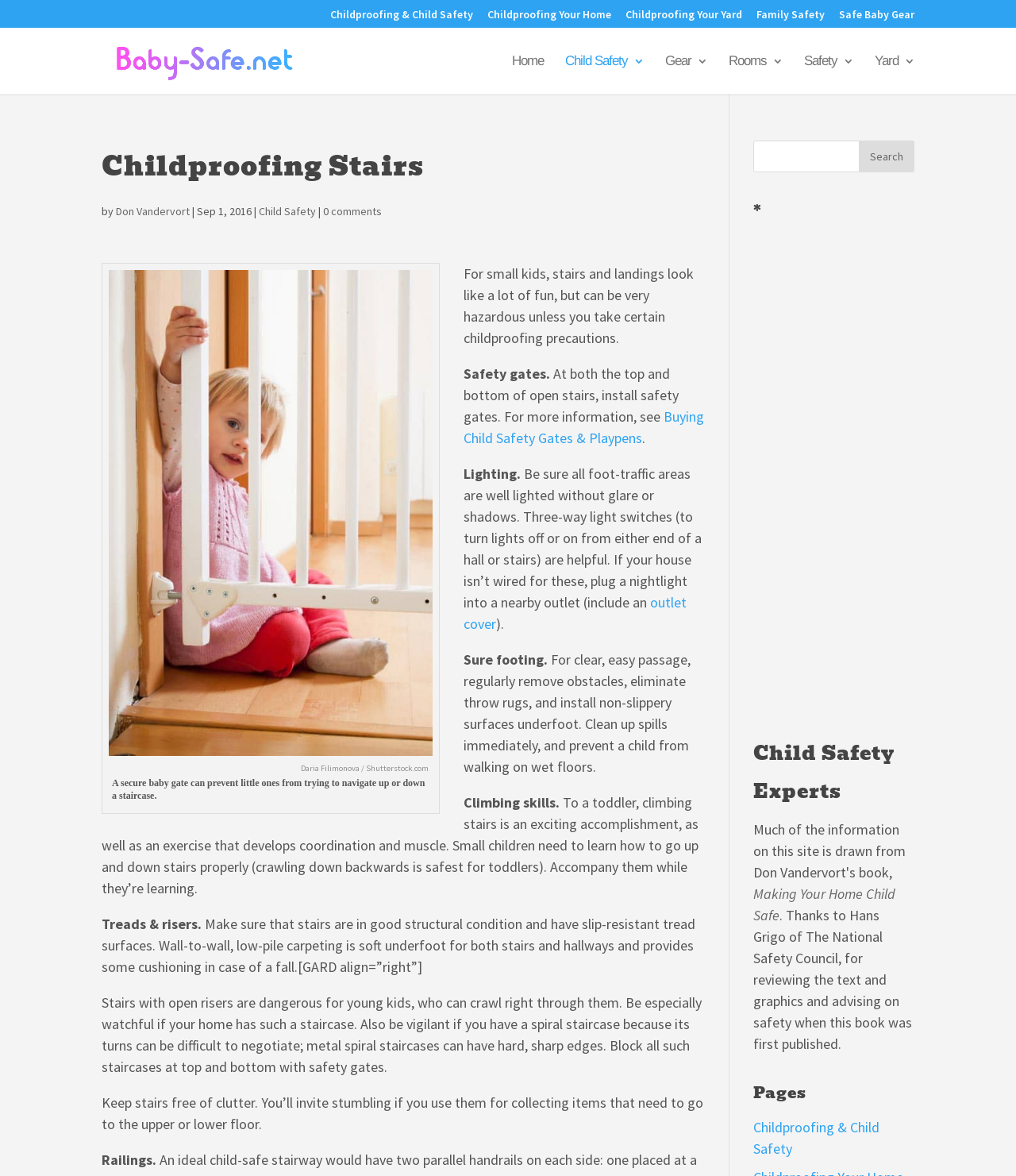Specify the bounding box coordinates of the element's region that should be clicked to achieve the following instruction: "Search for outlet covers". The bounding box coordinates consist of four float numbers between 0 and 1, in the format [left, top, right, bottom].

[0.456, 0.504, 0.676, 0.538]